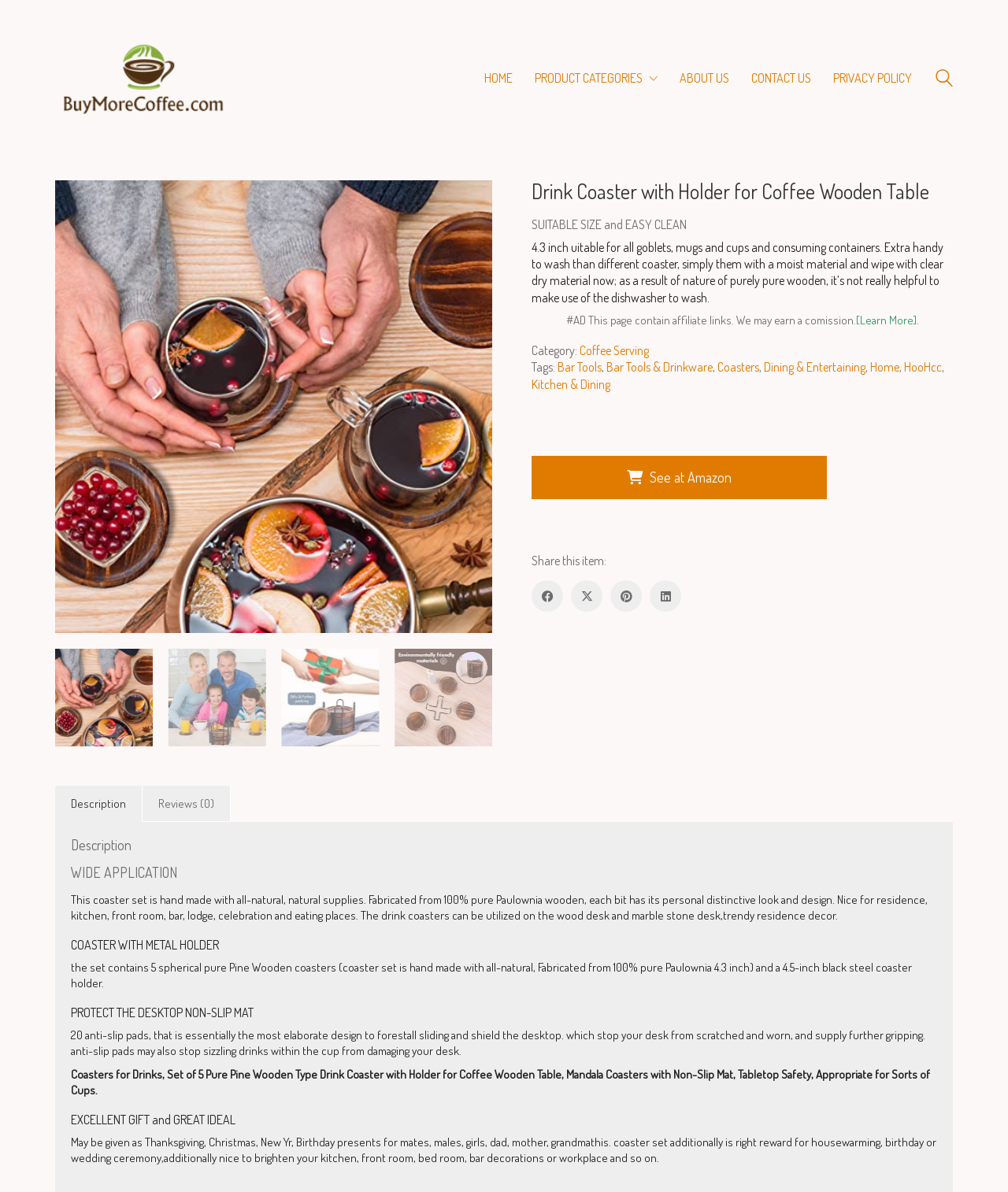Using the information in the image, could you please answer the following question in detail:
How many coasters are in the set?

I found the answer by looking at the static text 'the set contains 5 spherical pure Pine Wooden coasters...' which describes the number of coasters in the set.